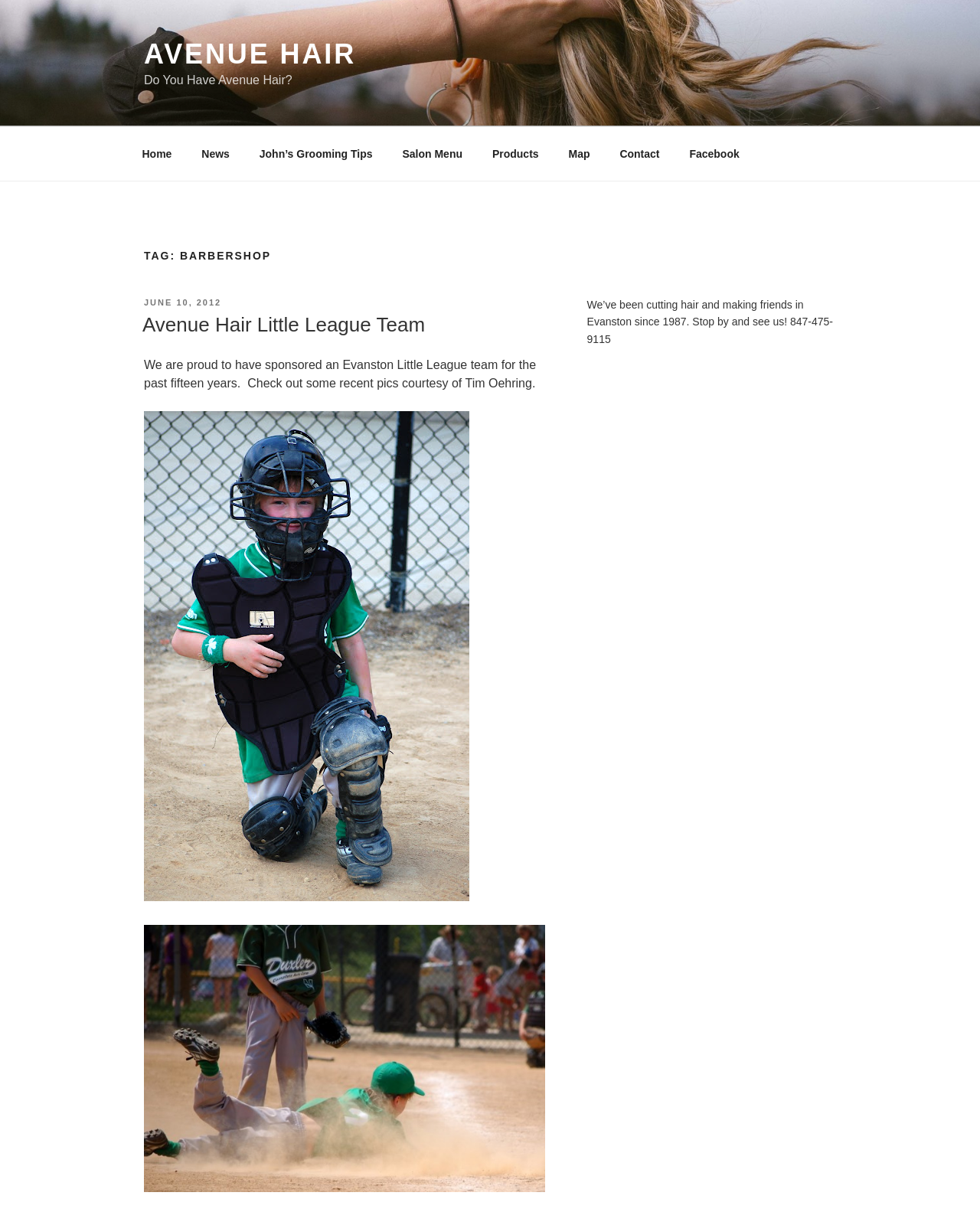Review the image closely and give a comprehensive answer to the question: What is the name of the barbershop?

The name of the barbershop can be found in the top-left corner of the webpage, where it says 'AVENUE HAIR' in a link format.